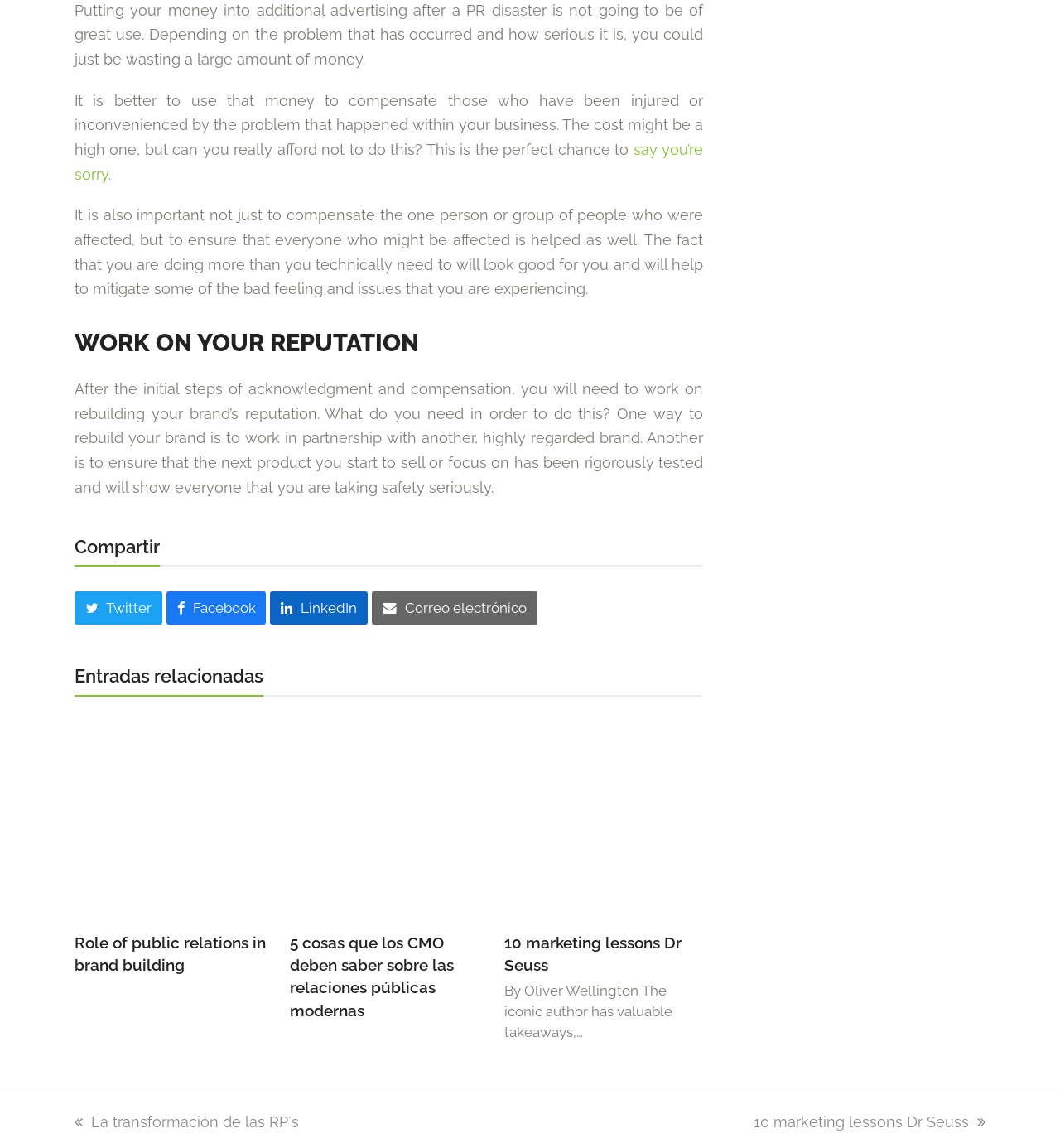Find and indicate the bounding box coordinates of the region you should select to follow the given instruction: "read '10 marketing lessons Dr Seuss'".

[0.476, 0.813, 0.643, 0.849]